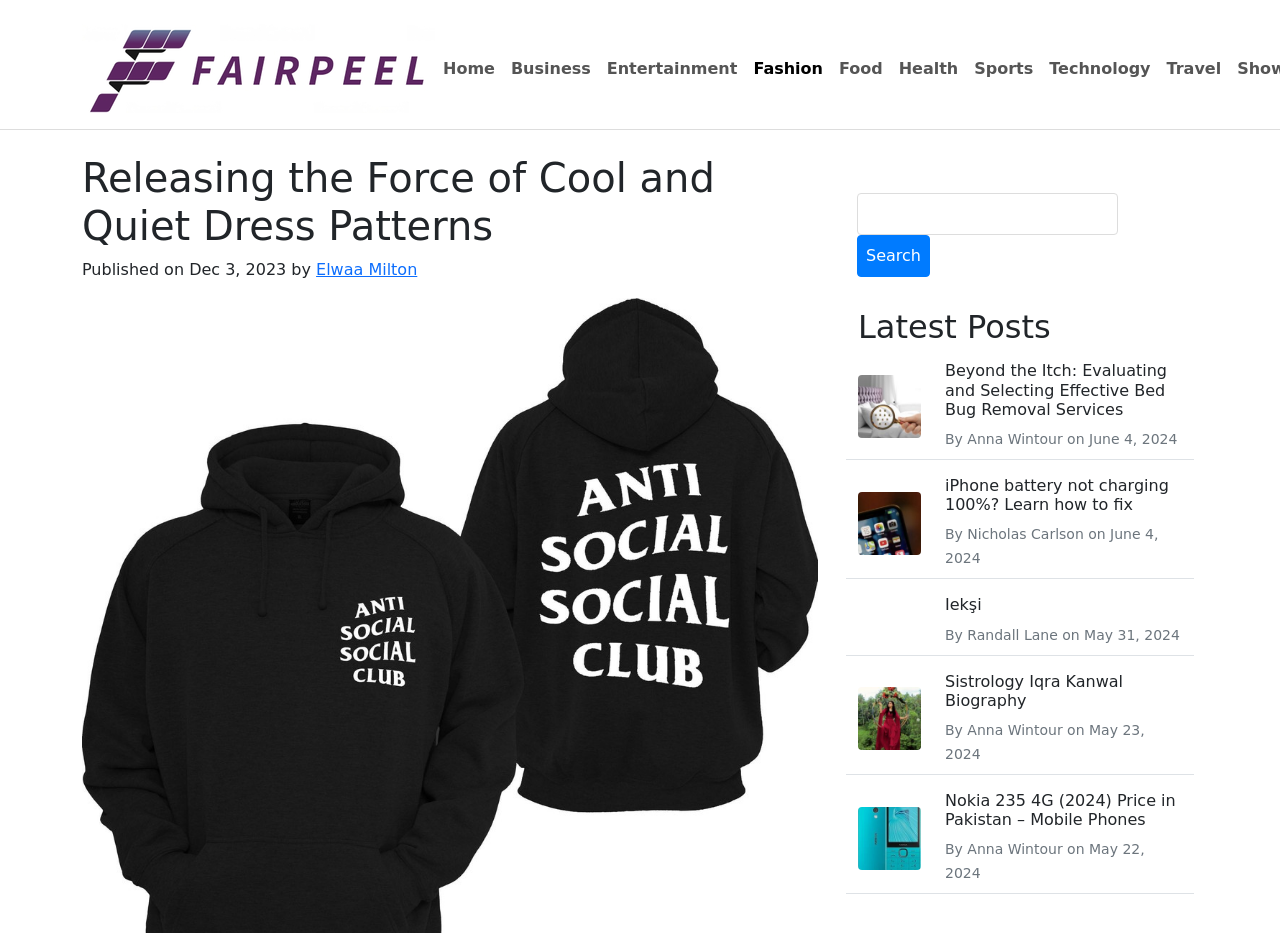Who wrote the article 'Beyond the Itch: Evaluating and Selecting Effective Bed Bug Removal Services'?
Based on the image, answer the question with as much detail as possible.

I found a heading element with the text 'Beyond the Itch: Evaluating and Selecting Effective Bed Bug Removal Services' at coordinates [0.738, 0.387, 0.923, 0.449]. Below this heading, I found a static text element with the text 'By Anna Wintour on June 4, 2024' at coordinates [0.738, 0.462, 0.92, 0.479]. Therefore, the author of the article is Anna Wintour.